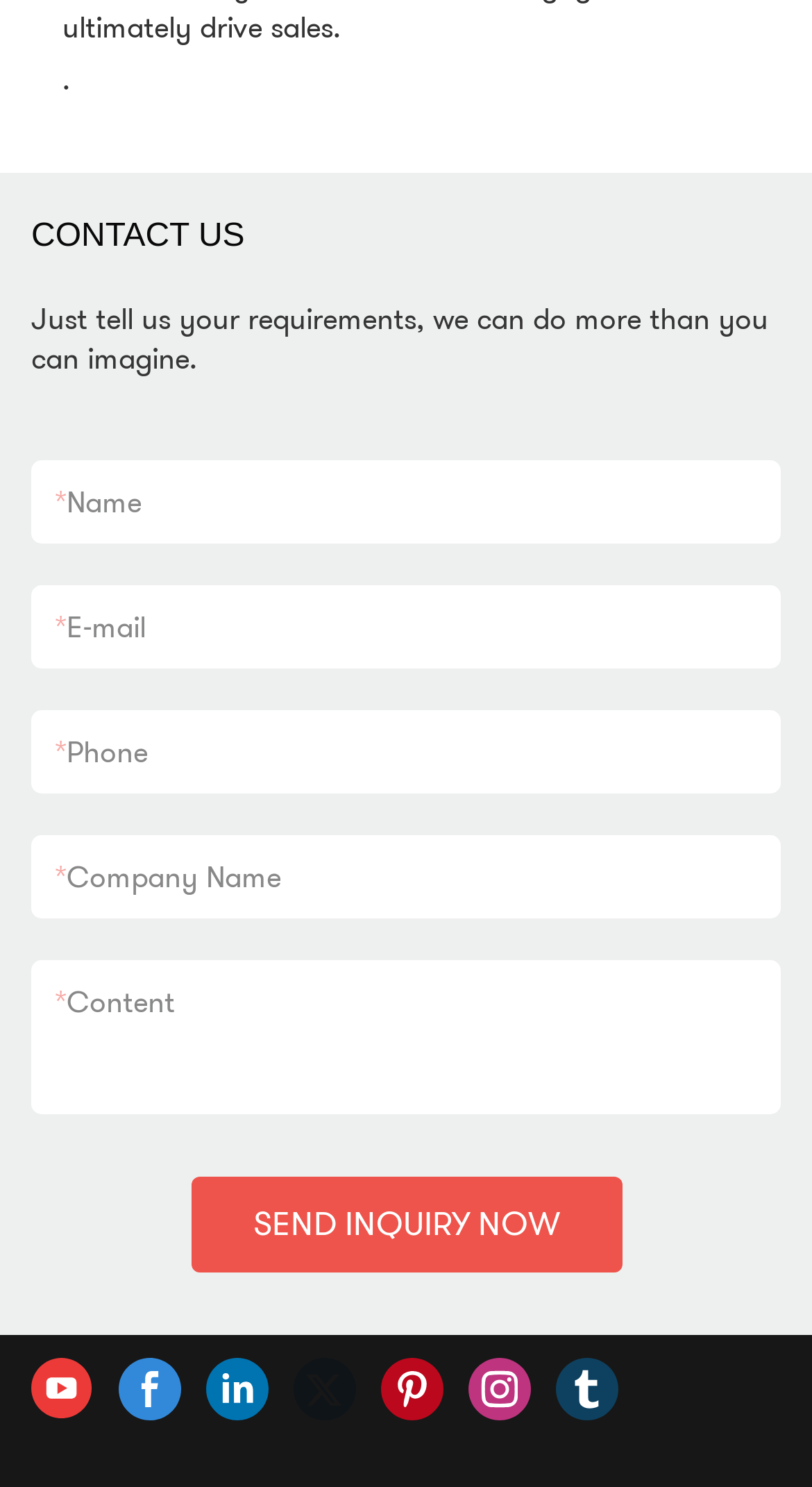How many fields are required in the contact form?
Identify the answer in the screenshot and reply with a single word or phrase.

5